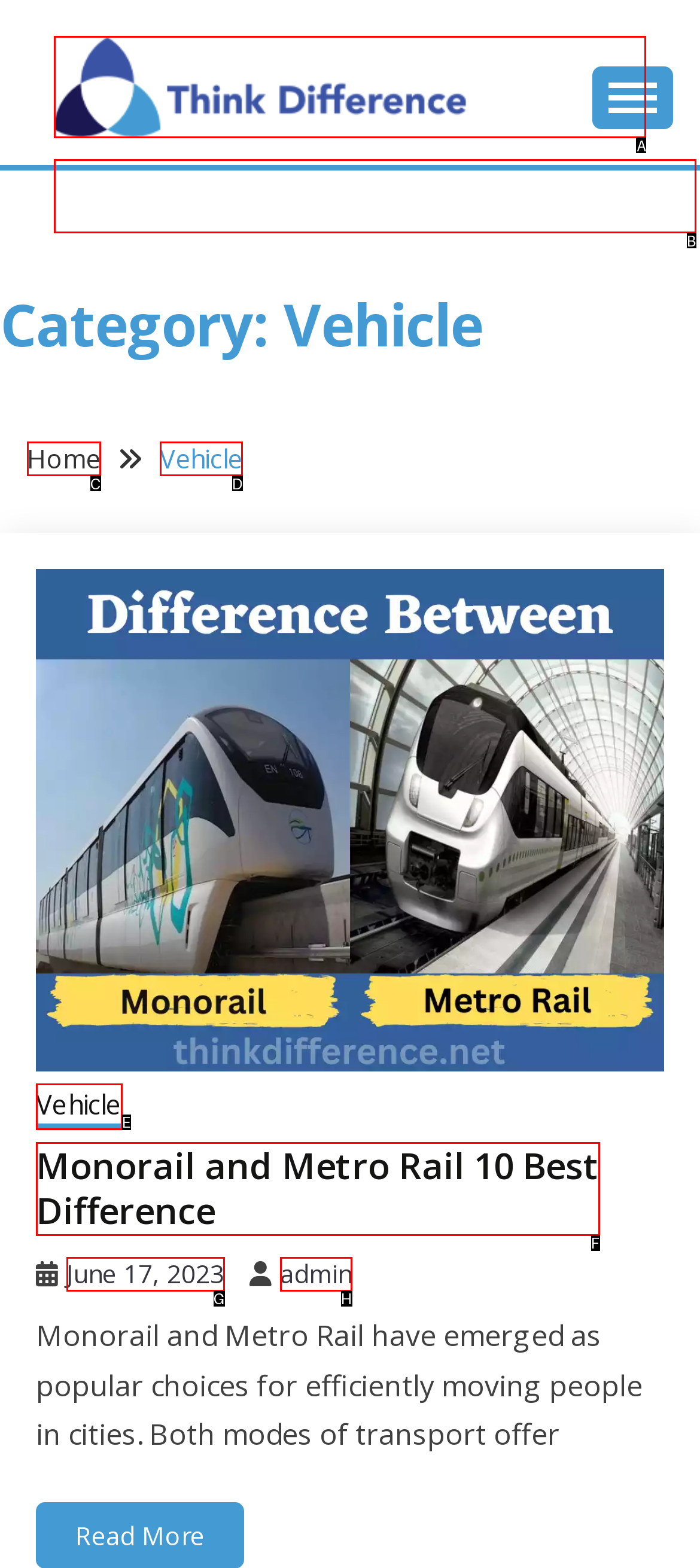Which UI element should be clicked to perform the following task: click thinkdifference link? Answer with the corresponding letter from the choices.

A